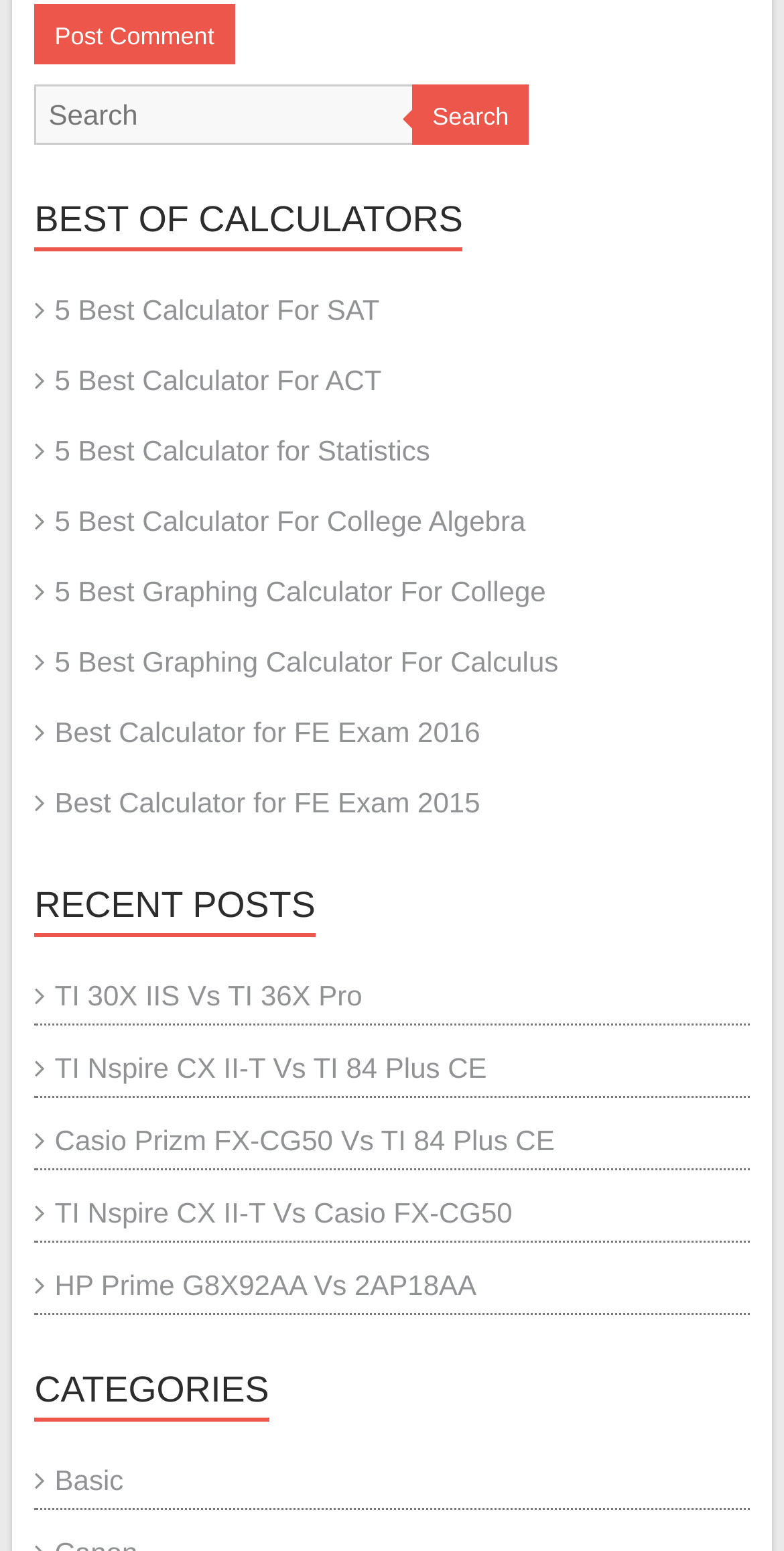Please answer the following question using a single word or phrase: What is the category of the 'TI 30X IIS Vs TI 36X Pro' post?

Basic